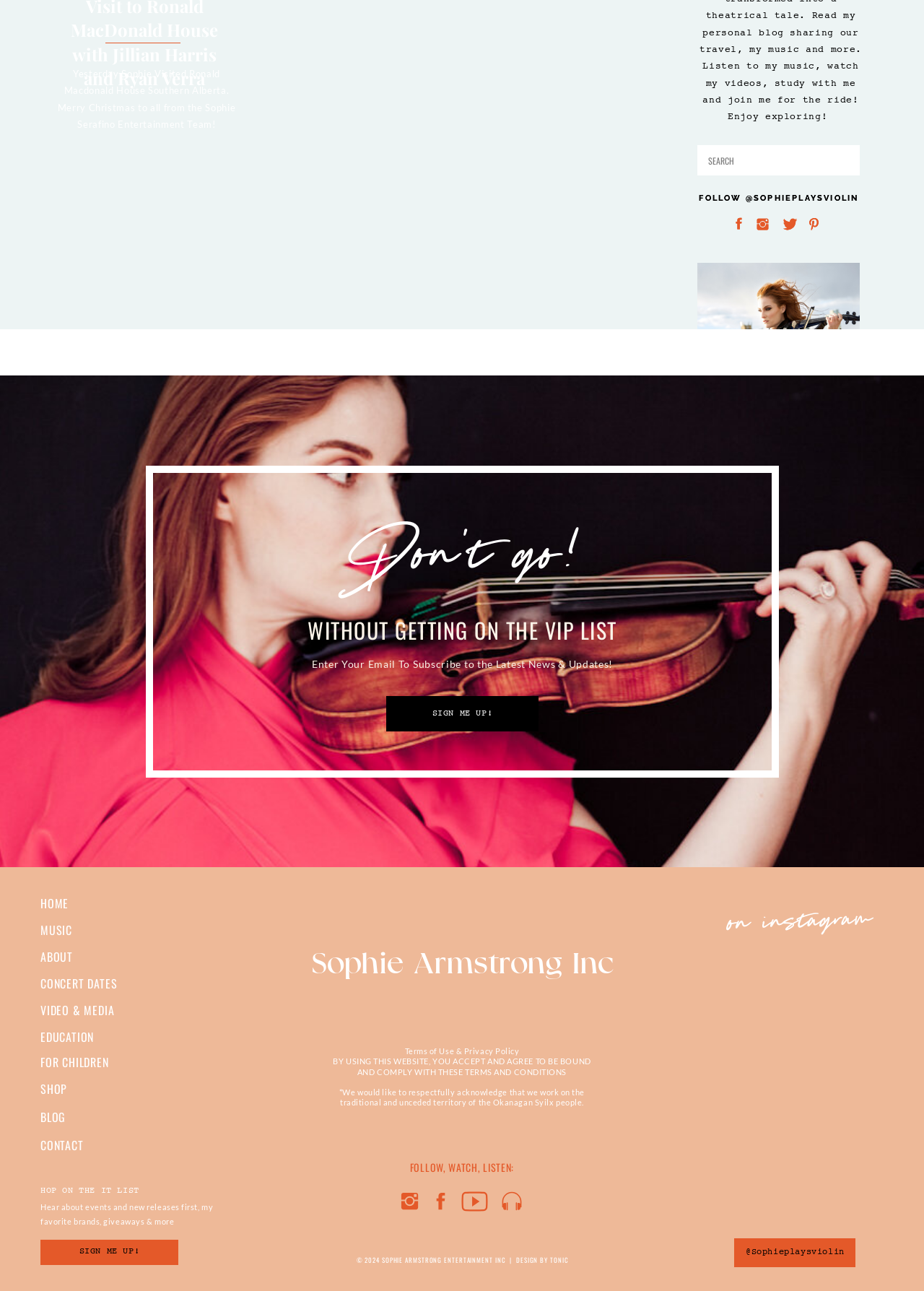Determine the bounding box coordinates of the UI element described by: "parent_node: @Sophieplaysviolin".

[0.764, 0.878, 0.852, 0.941]